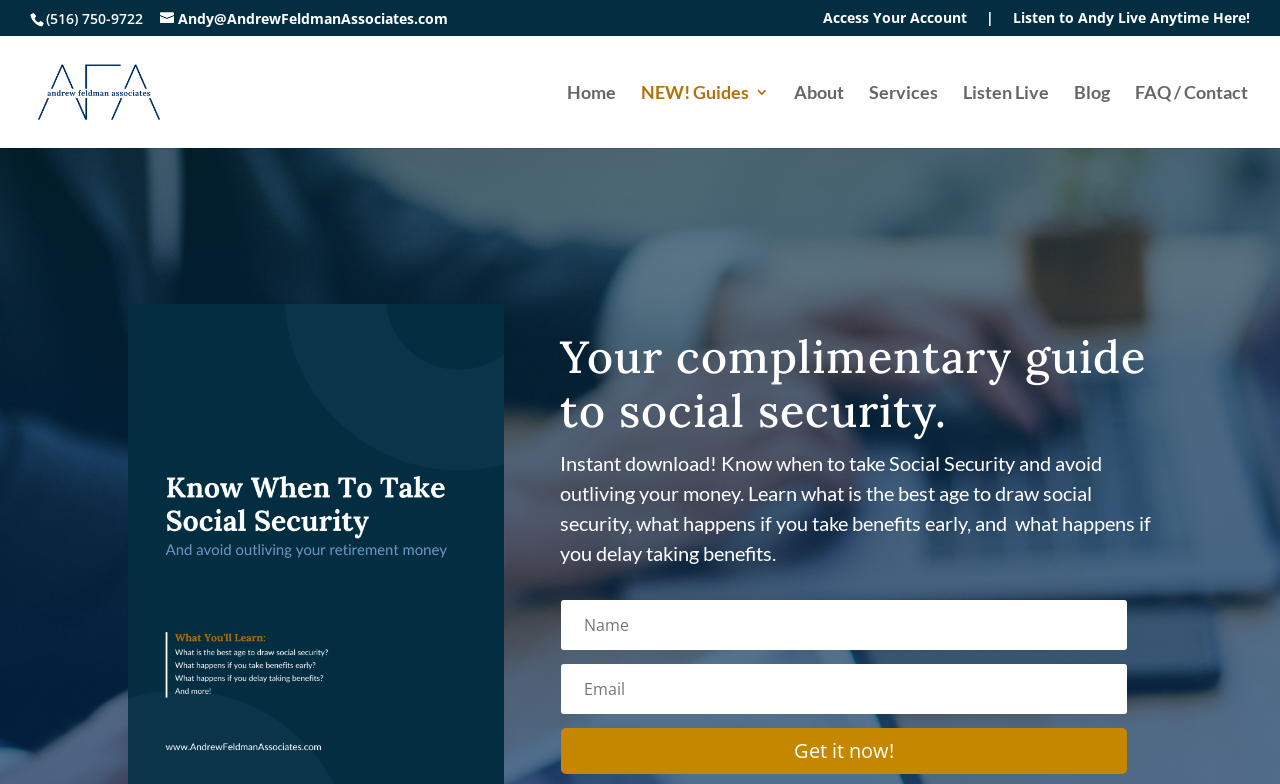How many textboxes are there in the guide download section?
Deliver a detailed and extensive answer to the question.

I looked at the guide download section and found two textbox elements, which are likely used to input user information to download the guide.